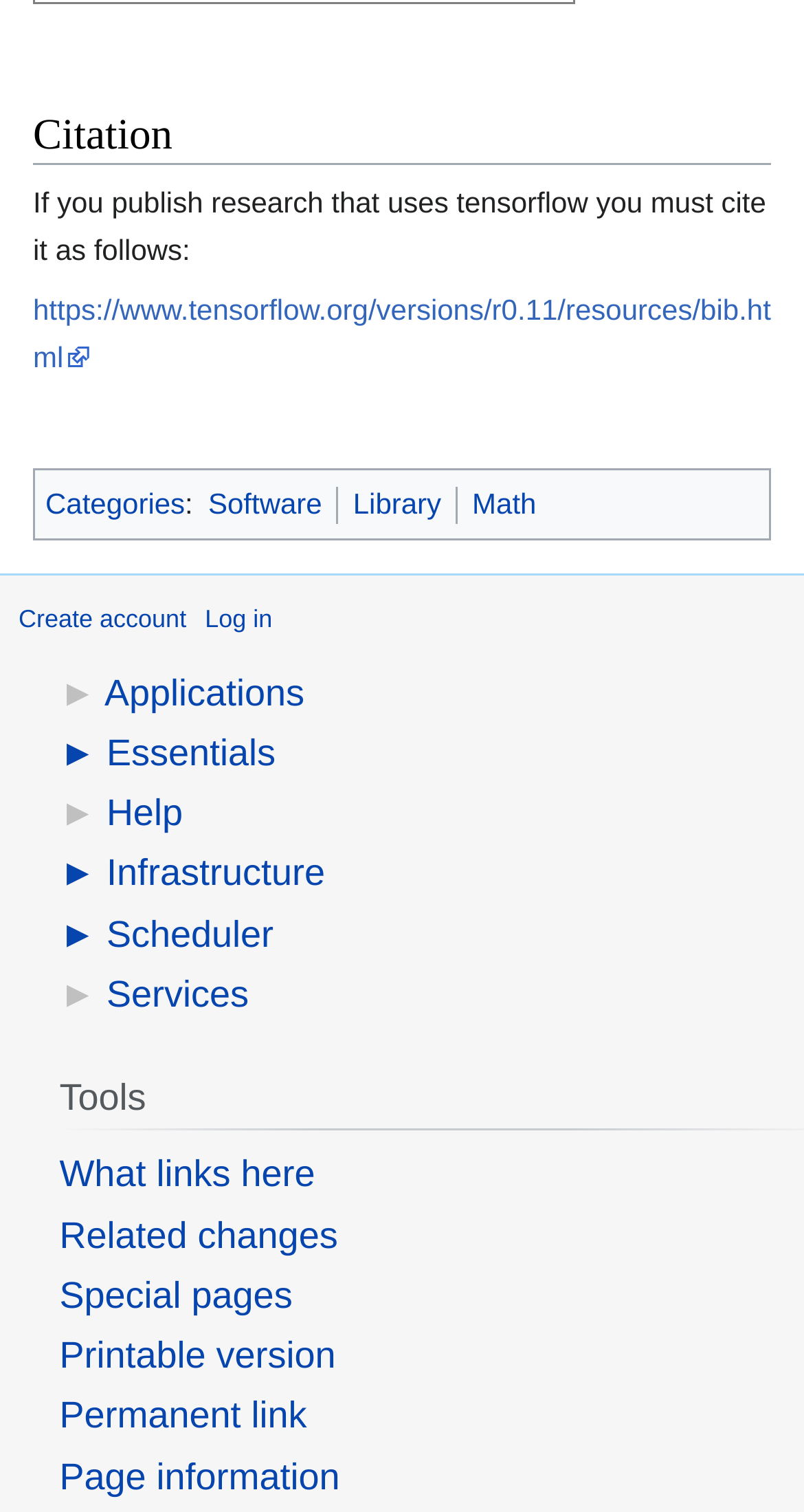Based on the description "MOIVA", find the bounding box of the specified UI element.

None